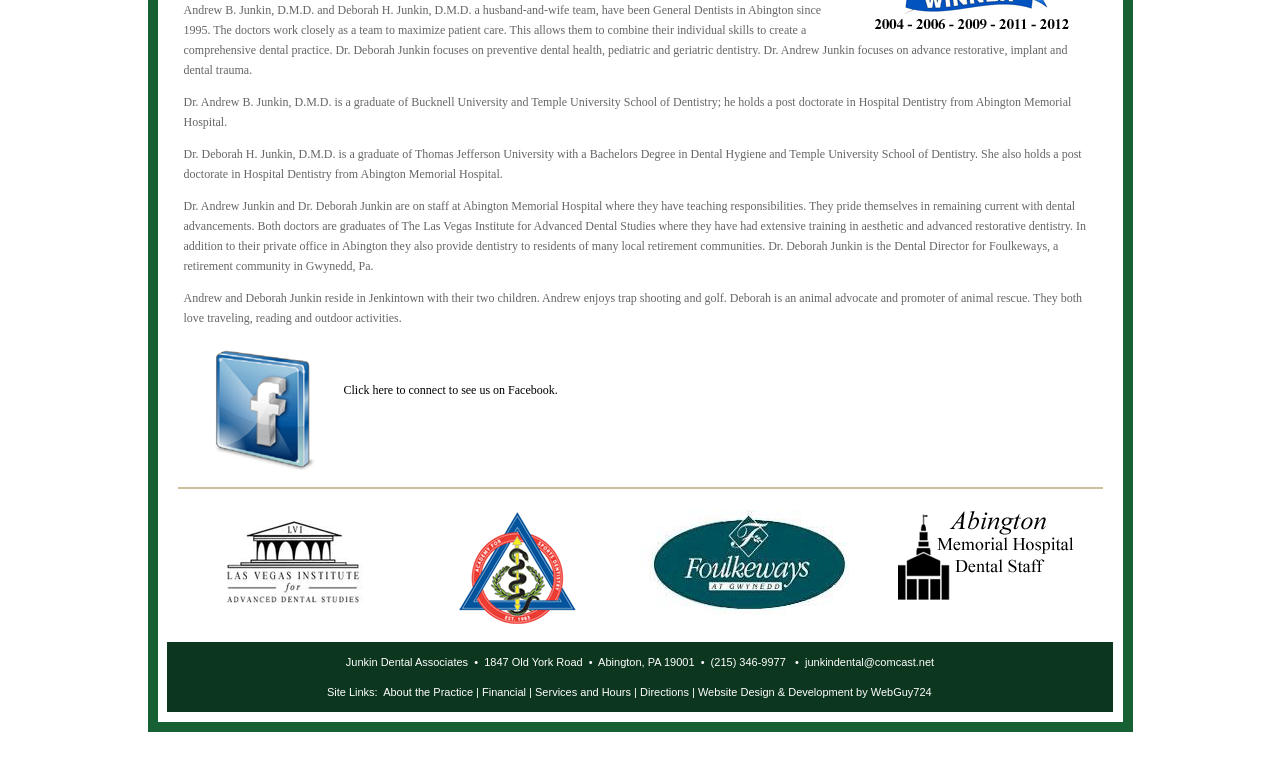Determine the bounding box coordinates of the UI element that matches the following description: "Services and Hours". The coordinates should be four float numbers between 0 and 1 in the format [left, top, right, bottom].

[0.418, 0.9, 0.493, 0.916]